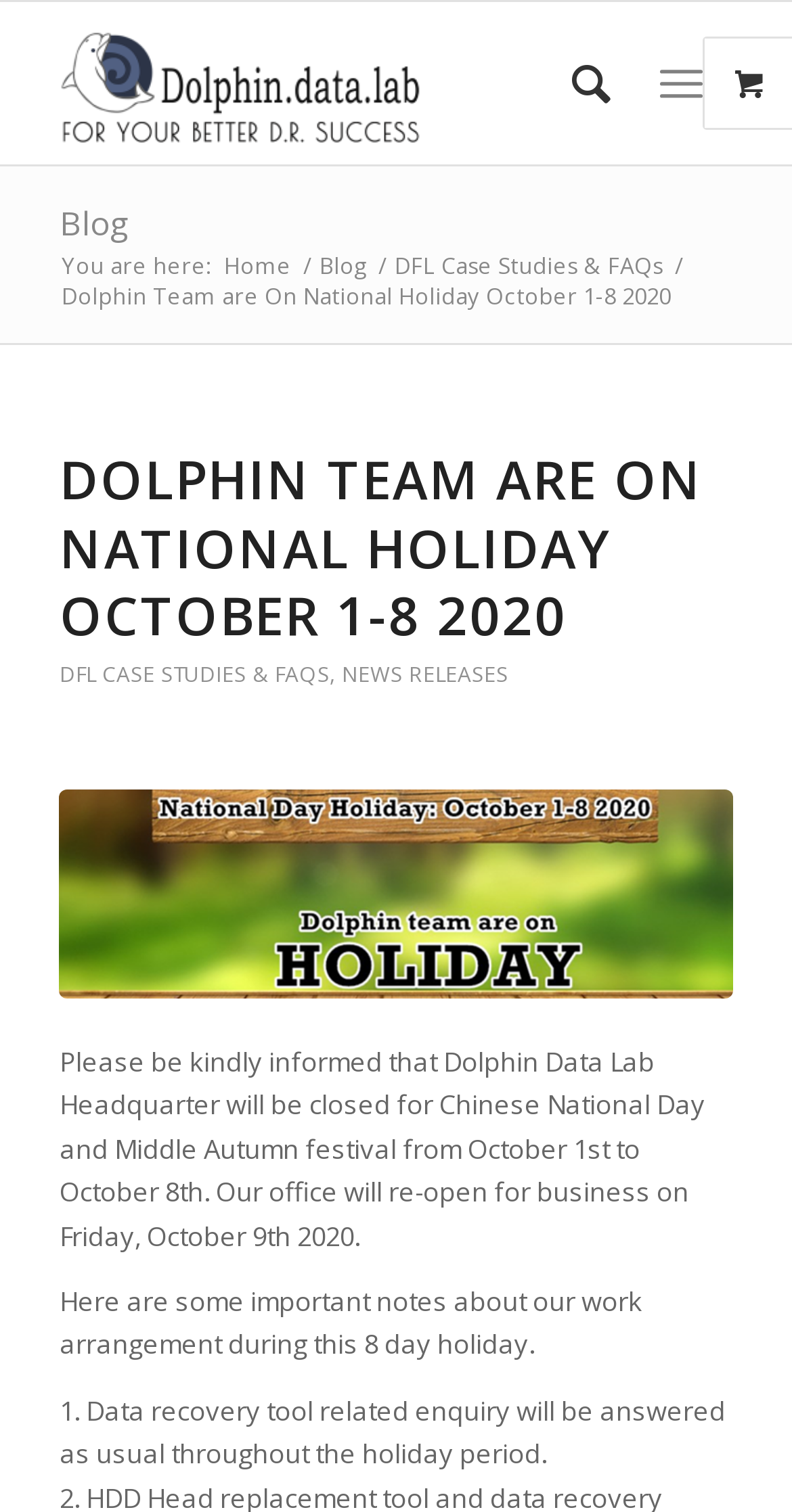Can you specify the bounding box coordinates of the area that needs to be clicked to fulfill the following instruction: "Read the news release"?

[0.431, 0.436, 0.642, 0.455]